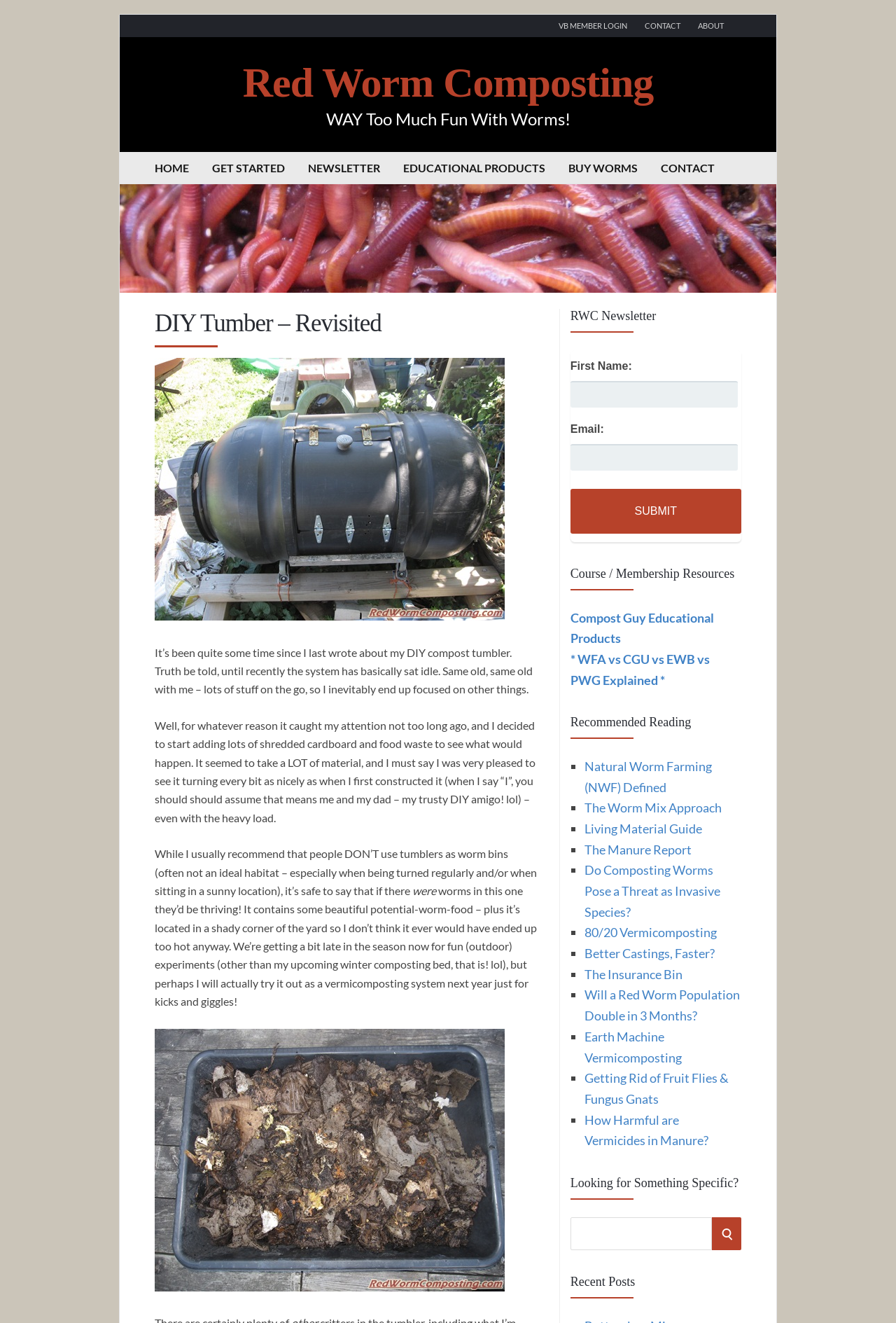Indicate the bounding box coordinates of the element that must be clicked to execute the instruction: "Search for something specific". The coordinates should be given as four float numbers between 0 and 1, i.e., [left, top, right, bottom].

[0.636, 0.92, 0.827, 0.945]